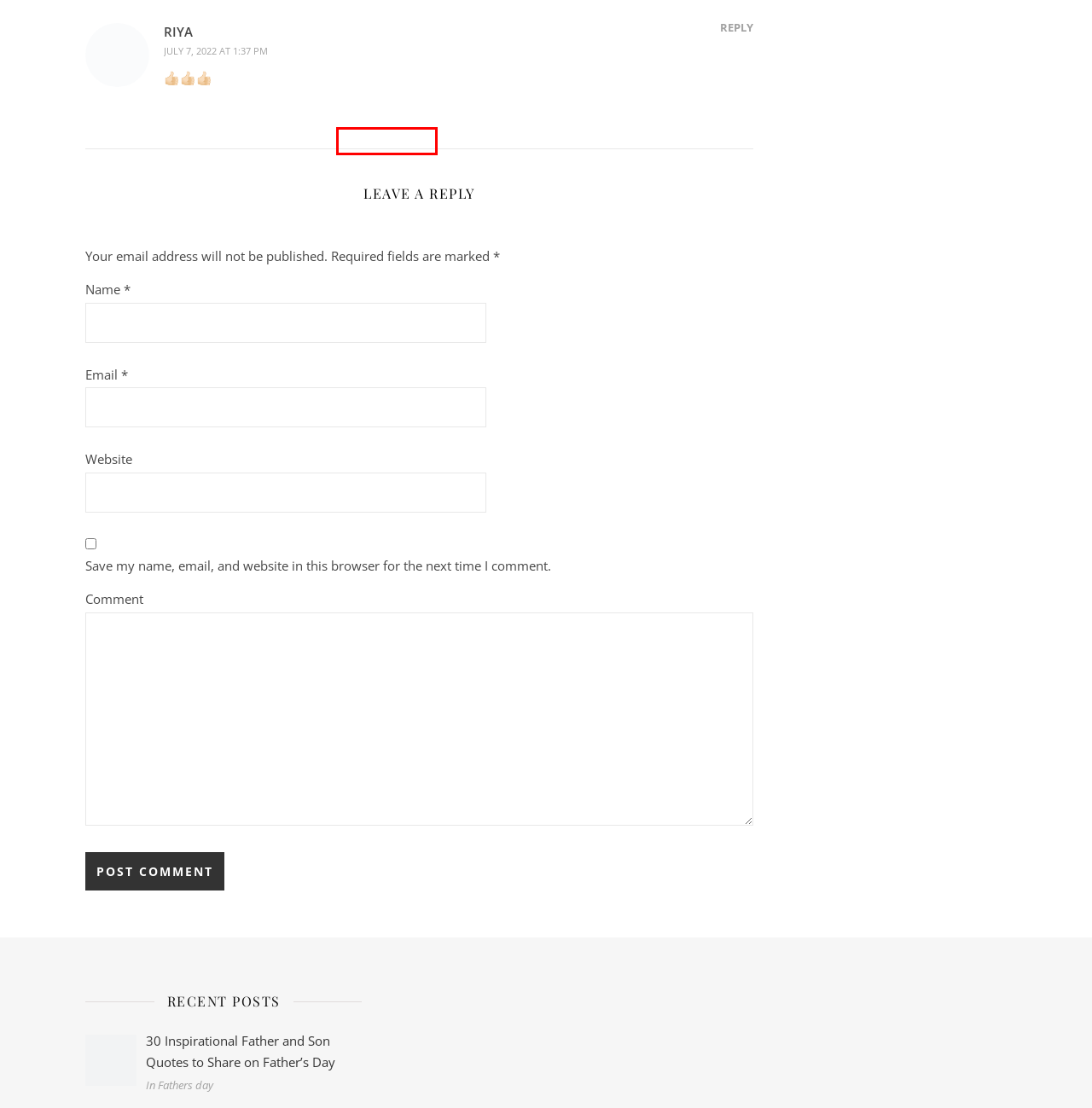You are looking at a screenshot of a webpage with a red bounding box around an element. Determine the best matching webpage description for the new webpage resulting from clicking the element in the red bounding box. Here are the descriptions:
A. Skincare - Girlwithdreams
B. online business - Girlwithdreams
C. Girl Boss Habits To Help You Grow Your Business Faster. - Girlwithdreams
D. Selflove/Wellness - Girlwithdreams
E. The Best Online Business Models | Jase Rodley
F. Business in 2023 - Girlwithdreams
G. 5 Morning Habits Of Successful Entrepreneurs - Girlwithdreams
H. how start online business - Girlwithdreams

B